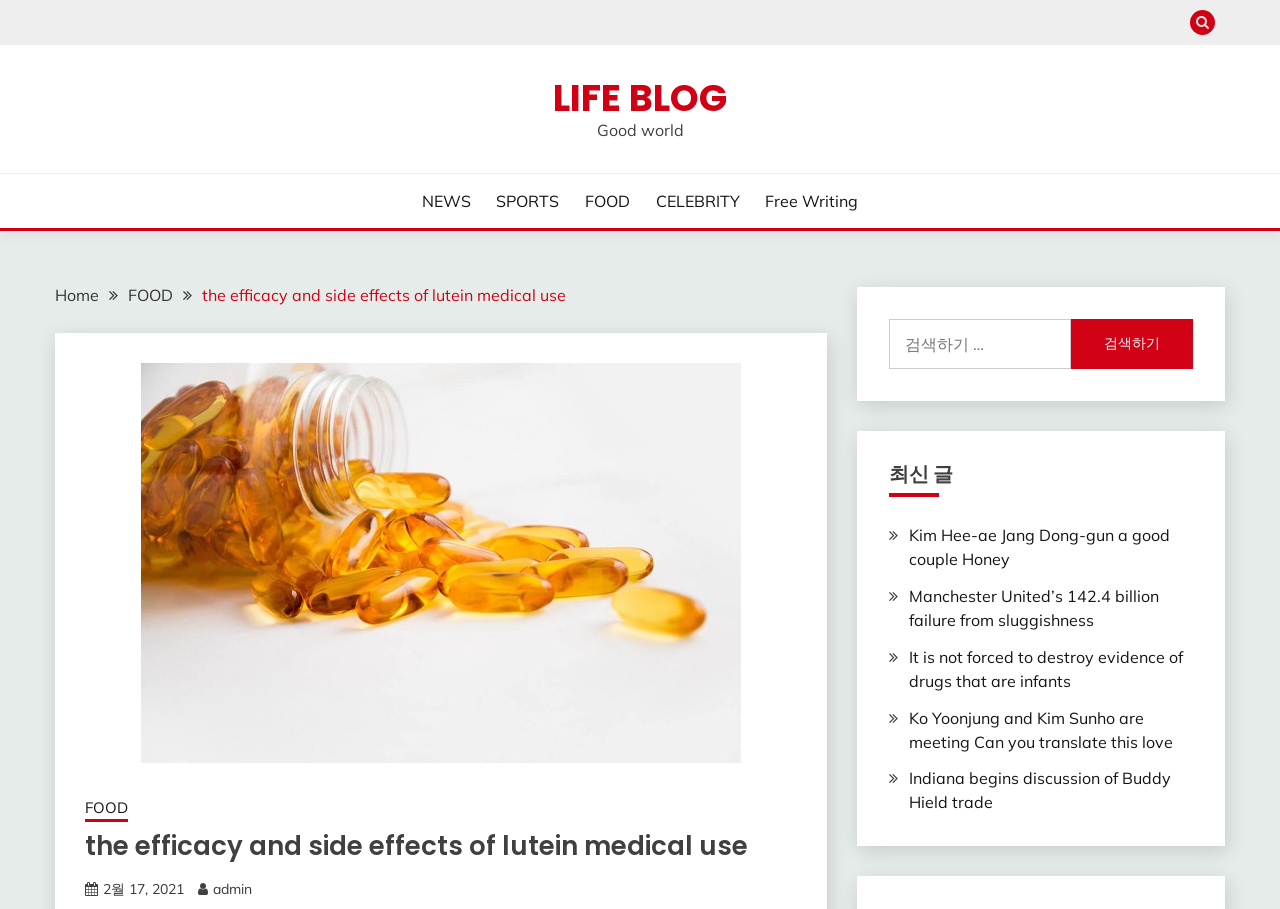Please identify the bounding box coordinates for the region that you need to click to follow this instruction: "Go to NEWS page".

[0.33, 0.208, 0.368, 0.234]